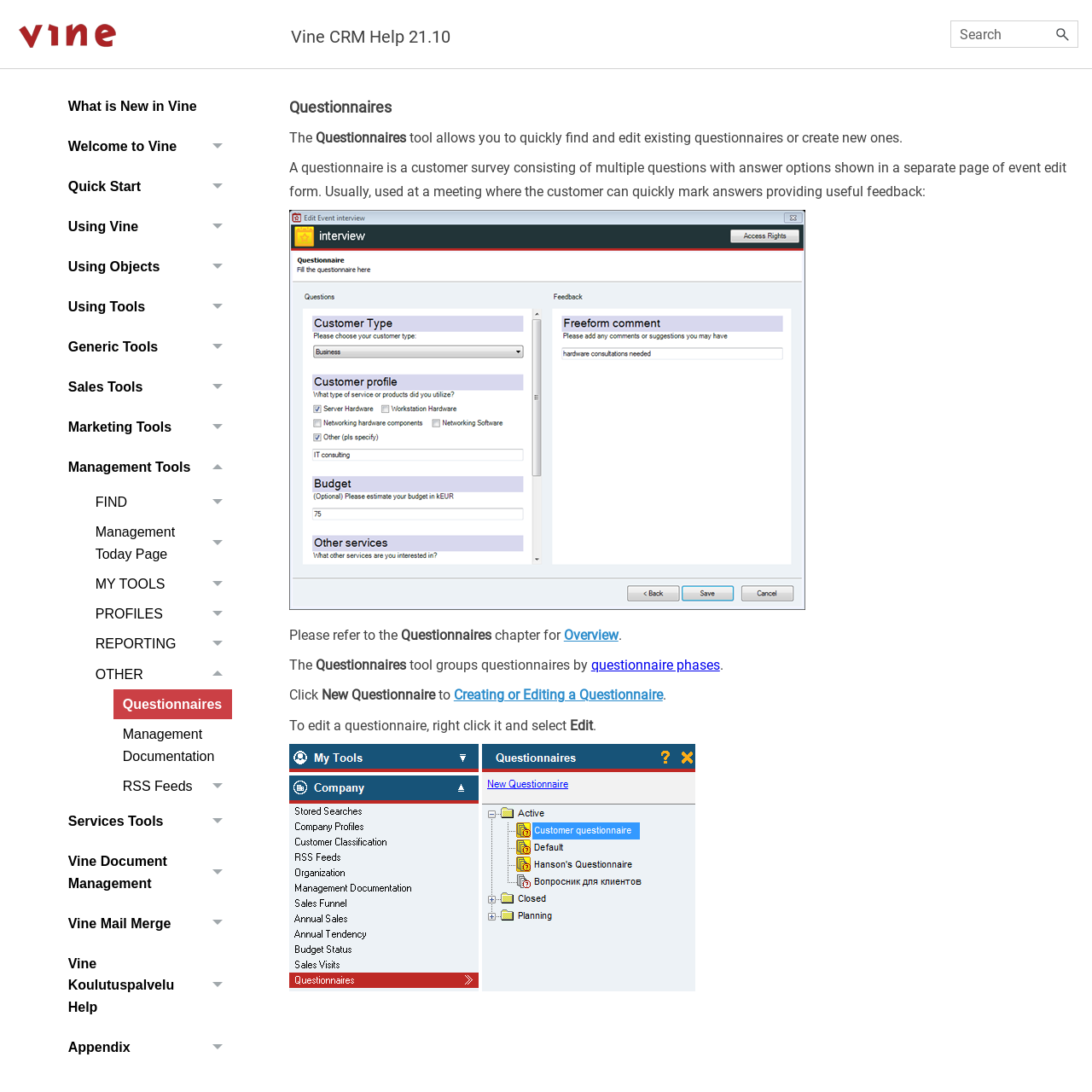What is the purpose of the Questionnaires tool?
From the image, respond with a single word or phrase.

To find and edit existing questionnaires or create new ones